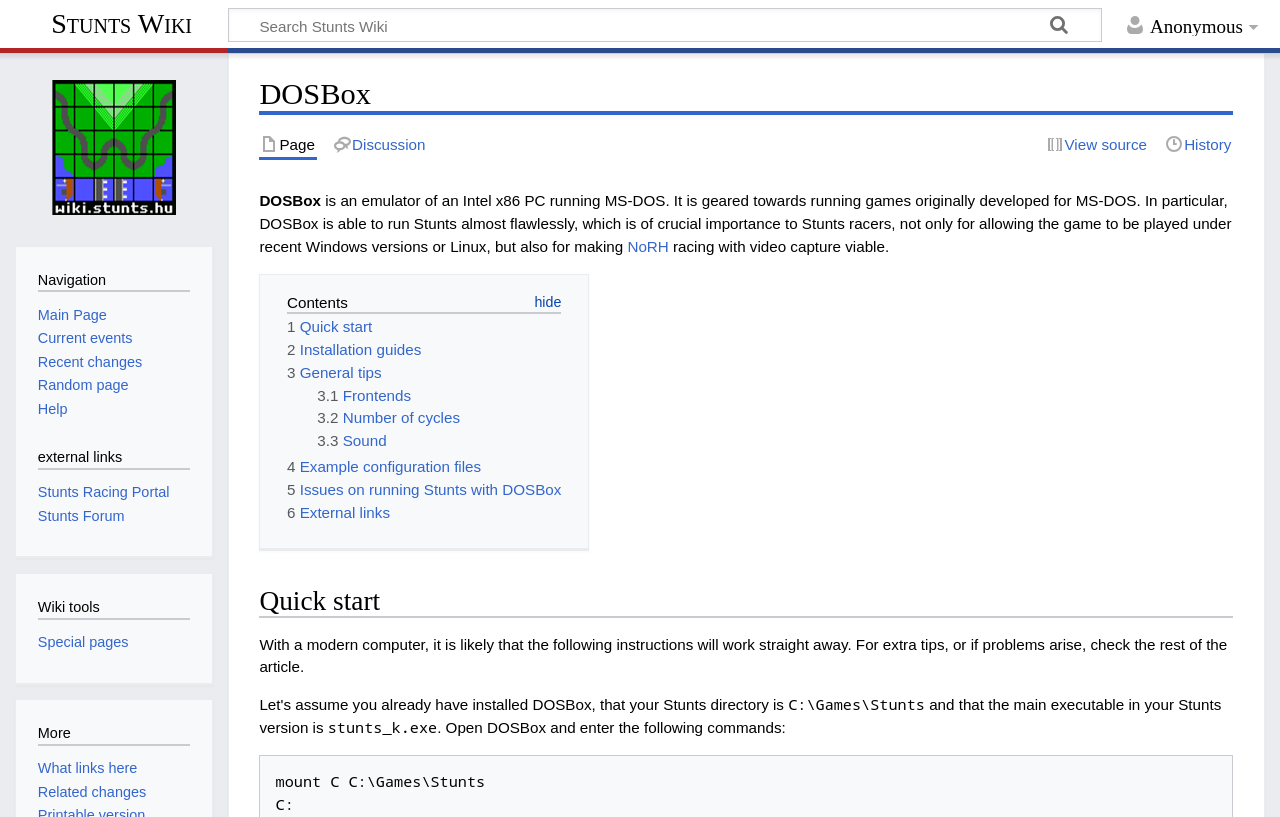Locate the bounding box coordinates of the item that should be clicked to fulfill the instruction: "Visit the Stunts Racing Portal".

[0.03, 0.593, 0.132, 0.612]